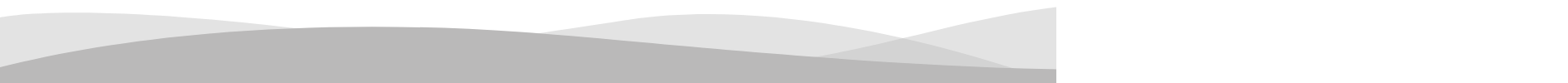What is one of the resources provided in the article?
Observe the image and answer the question with a one-word or short phrase response.

Guidance on transferring class ownership